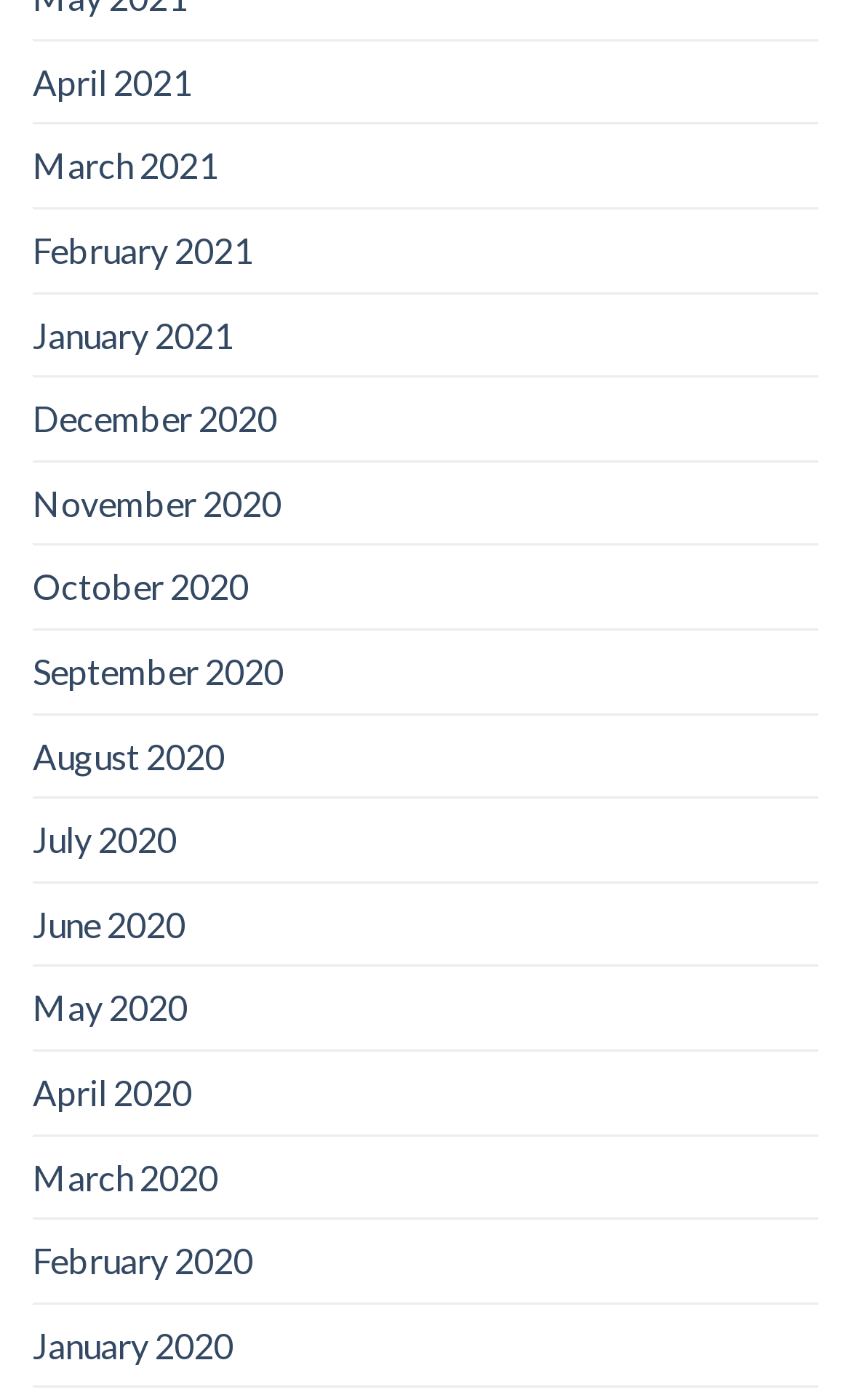What is the earliest month listed?
Based on the screenshot, provide a one-word or short-phrase response.

January 2020